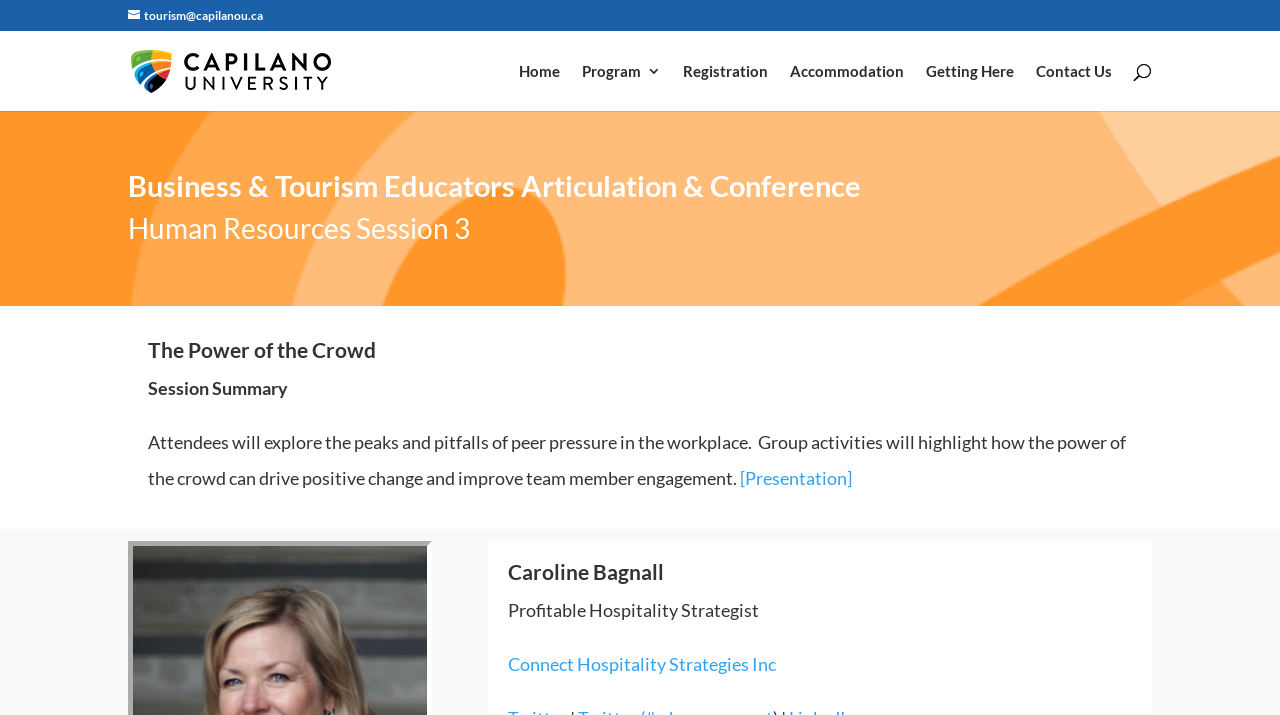Determine the bounding box coordinates for the clickable element to execute this instruction: "Contact Us". Provide the coordinates as four float numbers between 0 and 1, i.e., [left, top, right, bottom].

[0.809, 0.09, 0.869, 0.155]